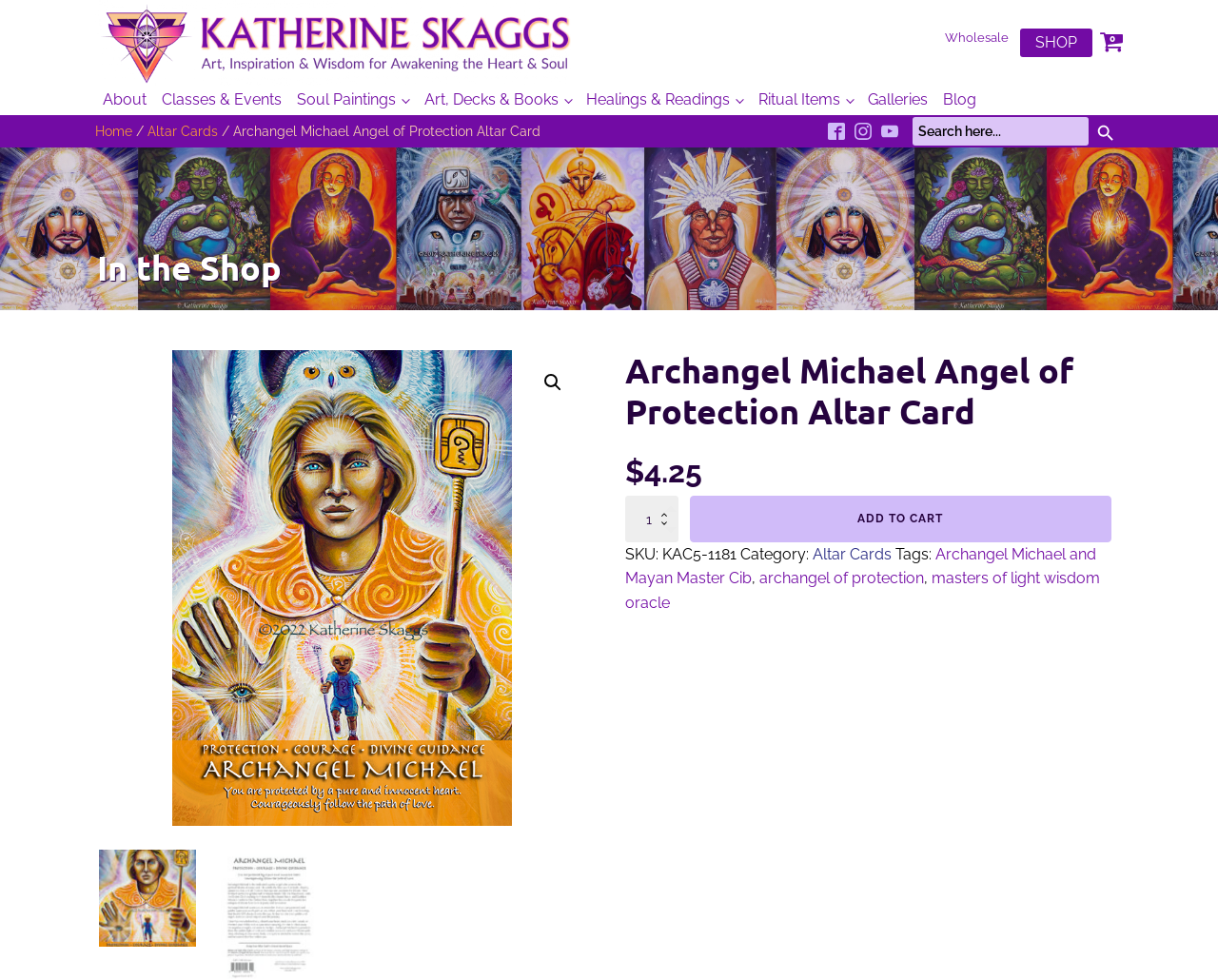What is the price of the altar card?
Look at the image and provide a detailed response to the question.

The price of the altar card can be found by looking at the product details section, where it is listed as '$4.25'.